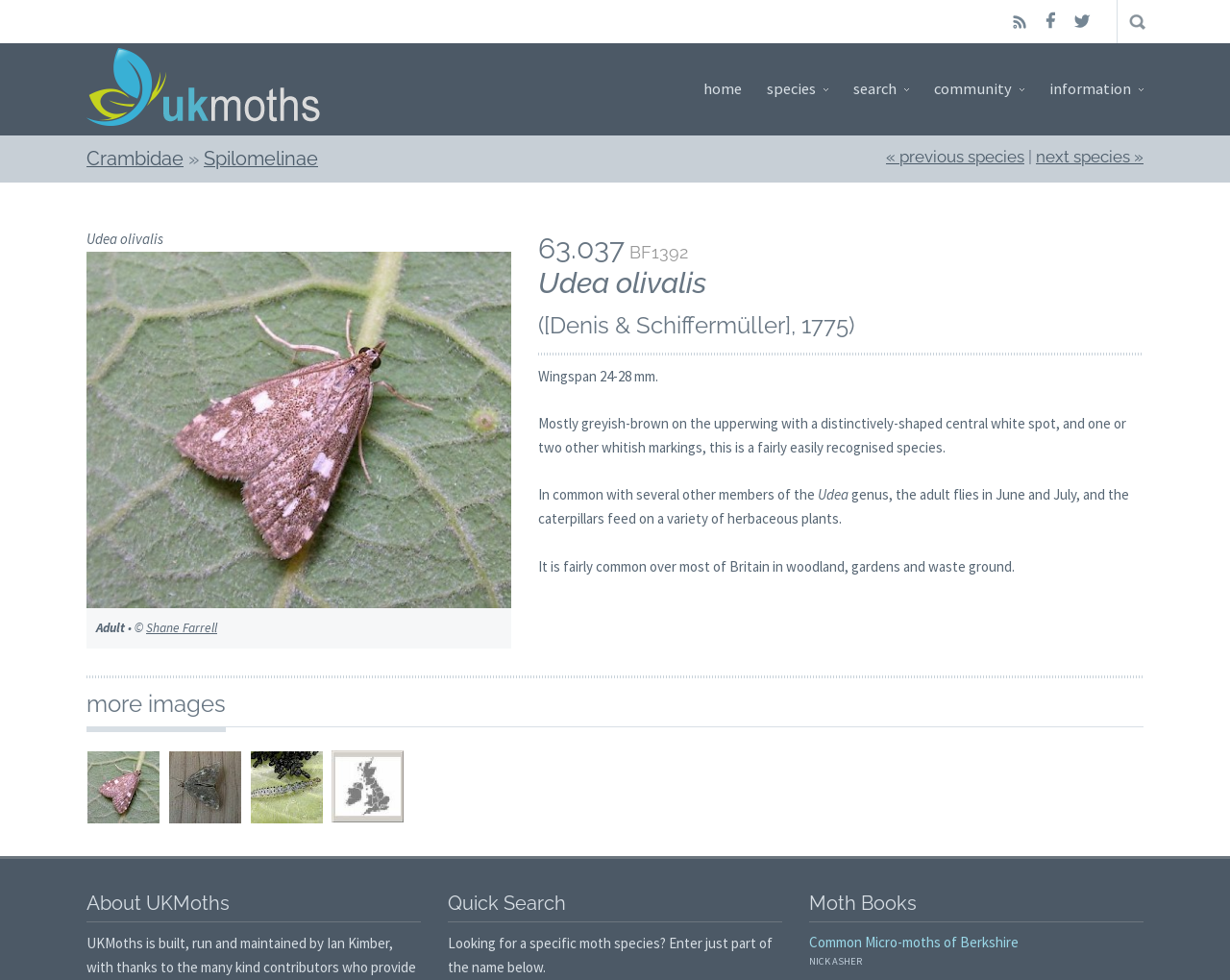Find the bounding box coordinates of the element I should click to carry out the following instruction: "go to home page".

[0.562, 0.044, 0.612, 0.137]